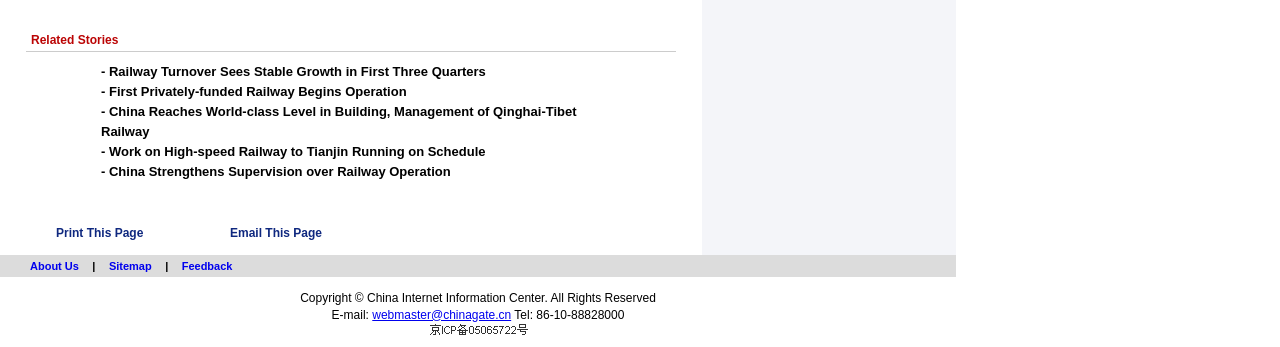How many table rows are there in the second table?
Based on the screenshot, respond with a single word or phrase.

1